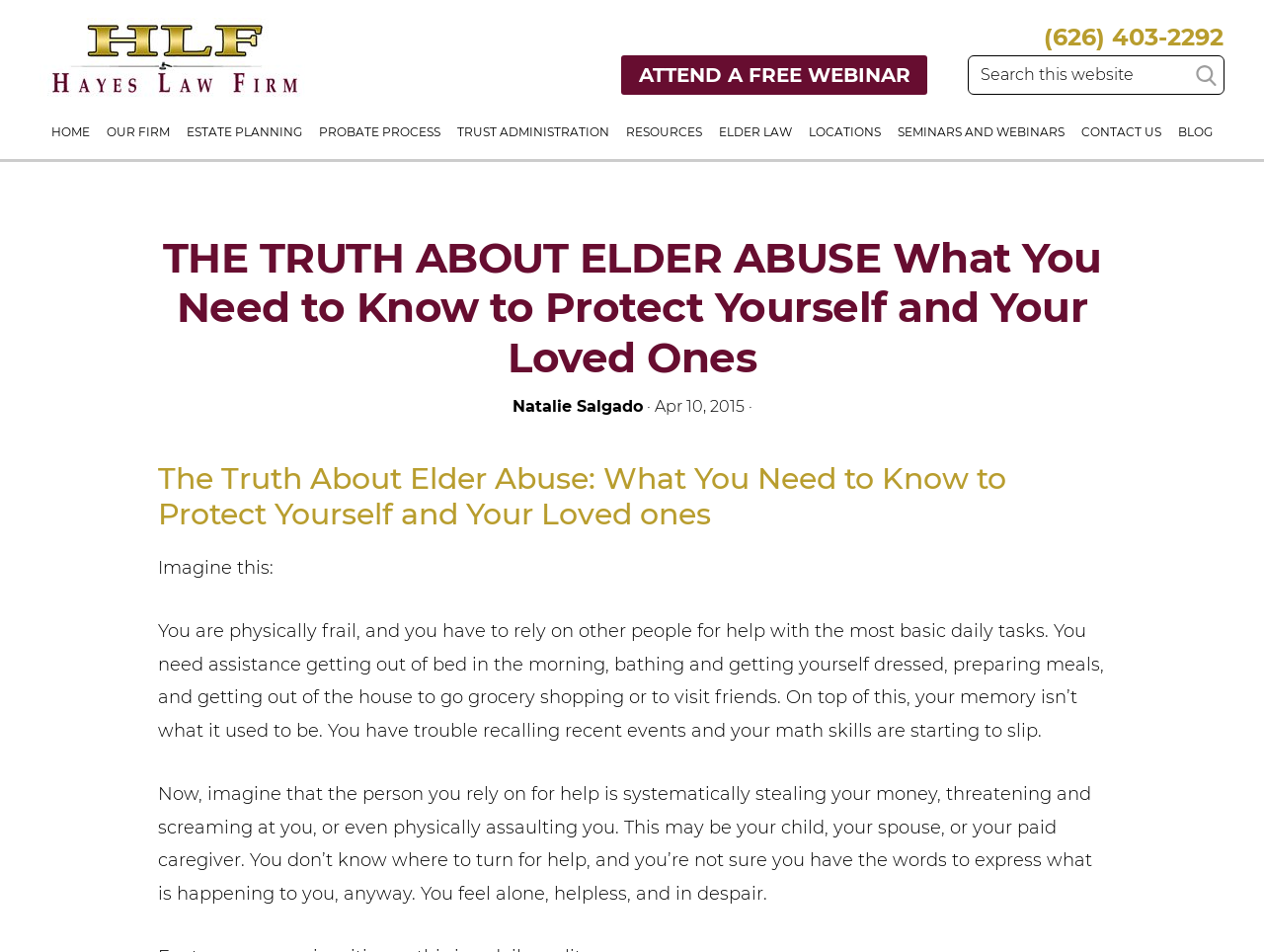Determine the bounding box coordinates of the clickable region to execute the instruction: "Click on 'richard-devine'". The coordinates should be four float numbers between 0 and 1, denoted as [left, top, right, bottom].

None